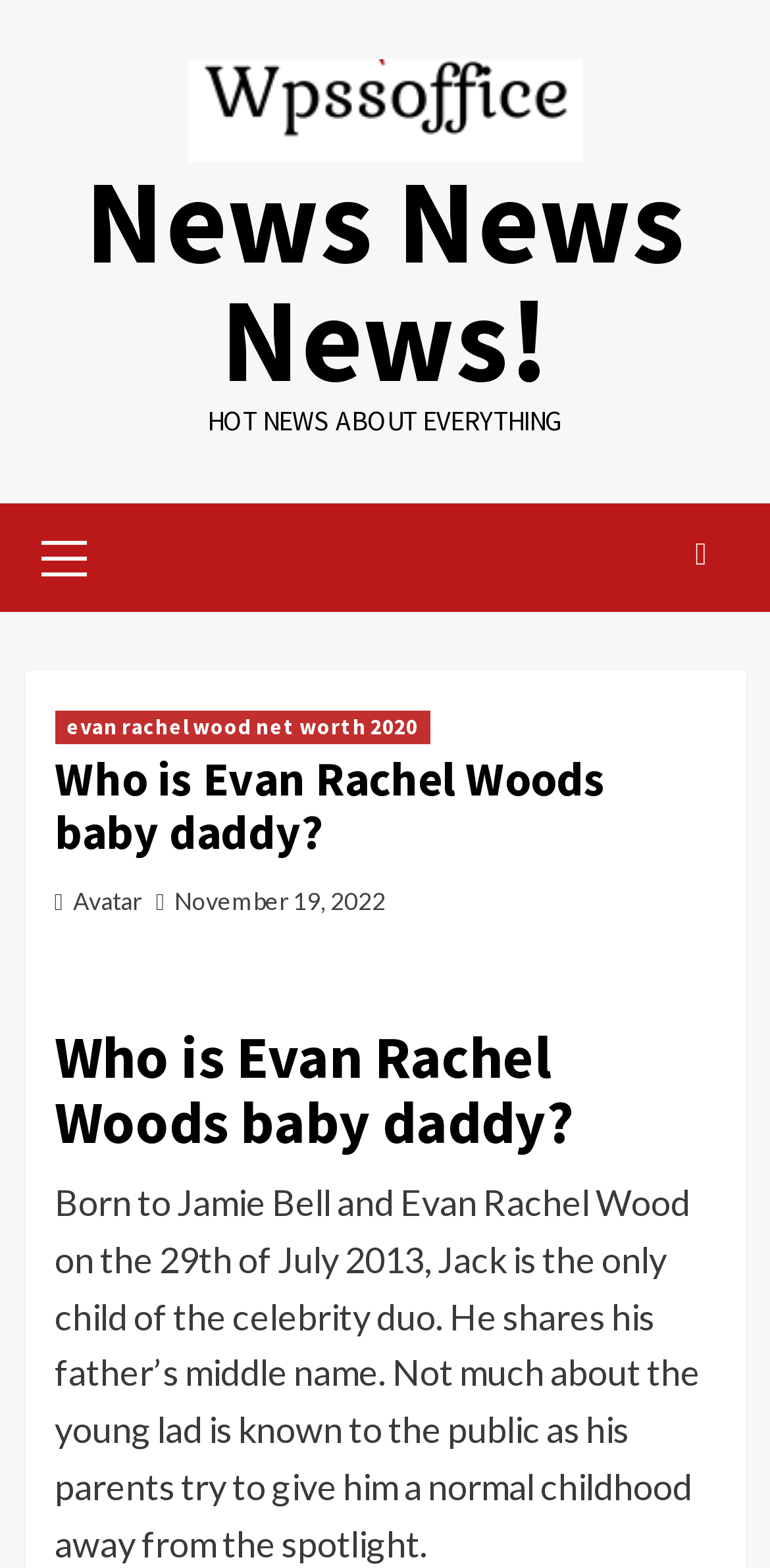Give a succinct answer to this question in a single word or phrase: 
When was Evan Rachel Wood's child born?

July 29, 2013